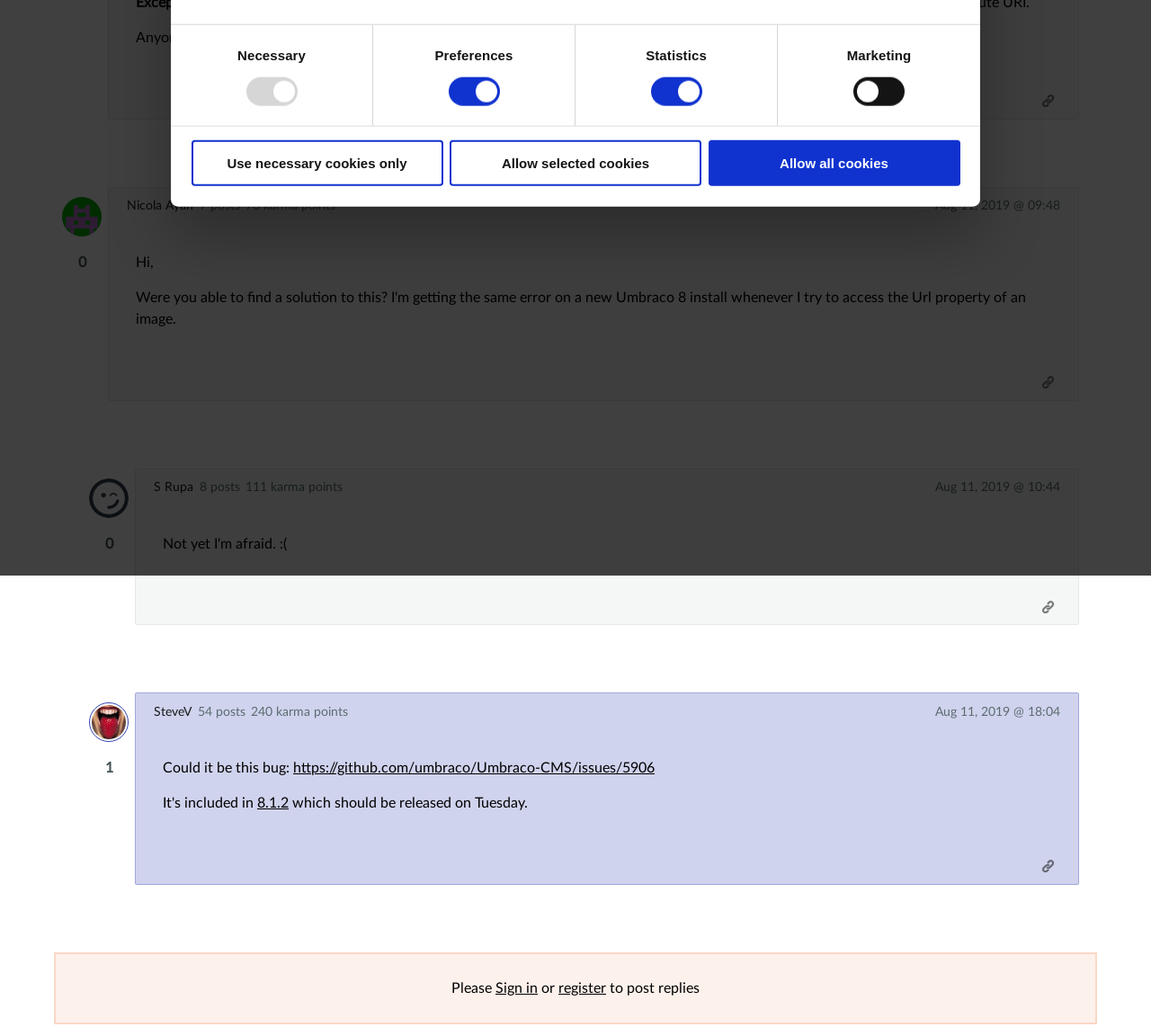From the given element description: "Microsoft 365", find the bounding box for the UI element. Provide the coordinates as four float numbers between 0 and 1, in the order [left, top, right, bottom].

None